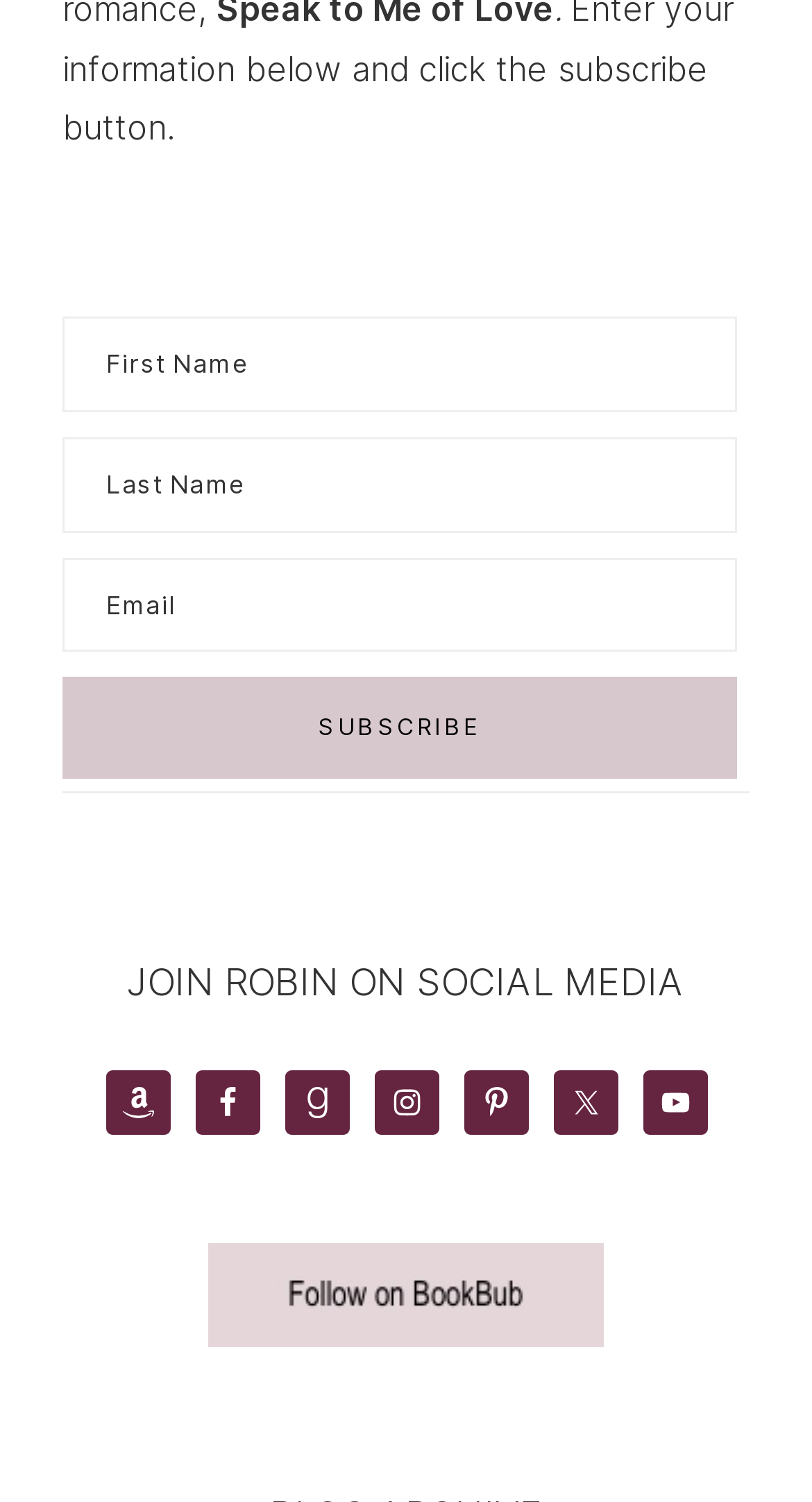Is there a YouTube link?
Respond with a short answer, either a single word or a phrase, based on the image.

Yes